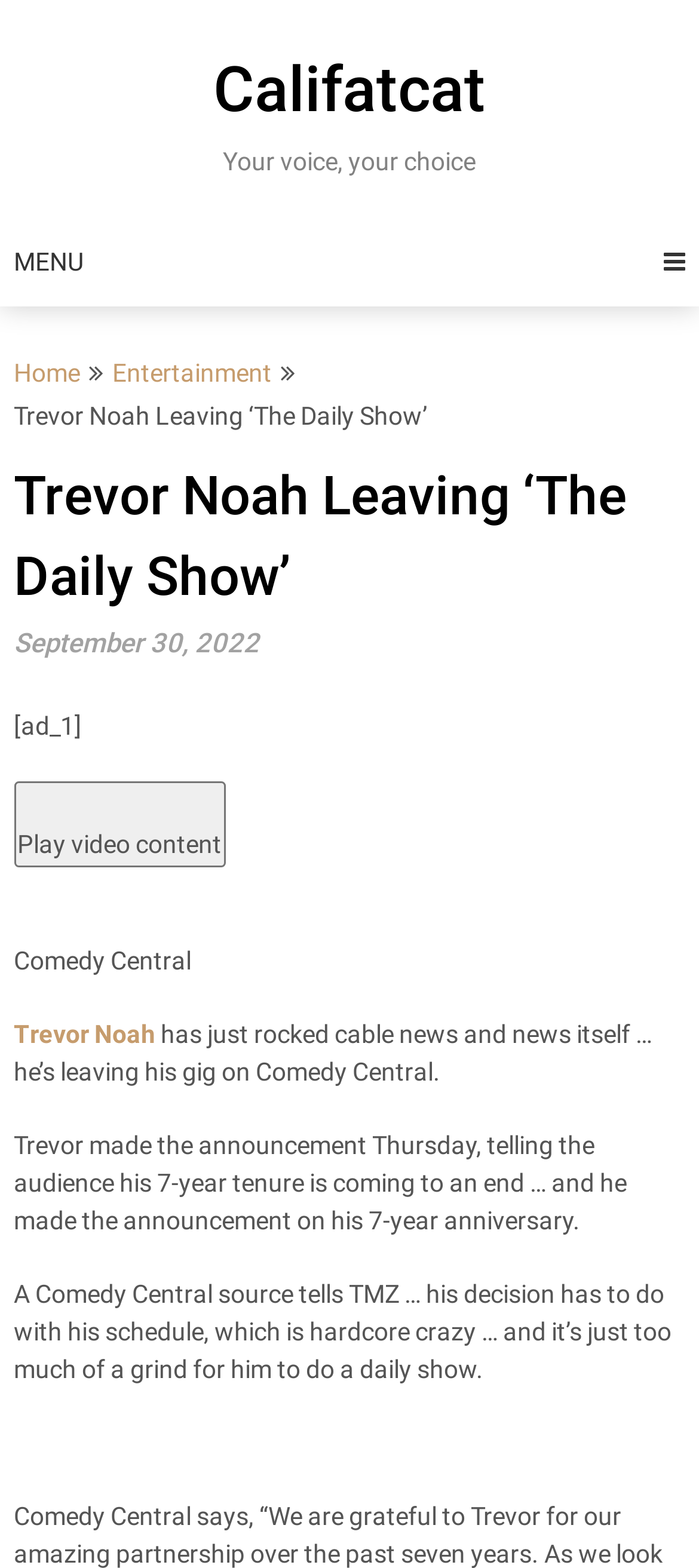Write a detailed summary of the webpage.

The webpage is about Trevor Noah leaving "The Daily Show". At the top, there is a heading "Califatcat" which is also a link. Below it, there is a static text "Your voice, your choice". On the top left, there is a menu link with an icon. Next to it, there are links to "Home" and "Entertainment". 

The main content starts with a heading "Trevor Noah Leaving ‘The Daily Show’" which is followed by a subheading with the date "September 30, 2022". Below the date, there is a static text "[ad_1]" and a button to play video content. 

The article begins with a static text mentioning "Comedy Central" and a link to "Trevor Noah". The text then explains that Trevor Noah is leaving his gig on Comedy Central, citing his 7-year tenure coming to an end. The article continues to describe the reason for his departure, citing his busy schedule as the main factor.